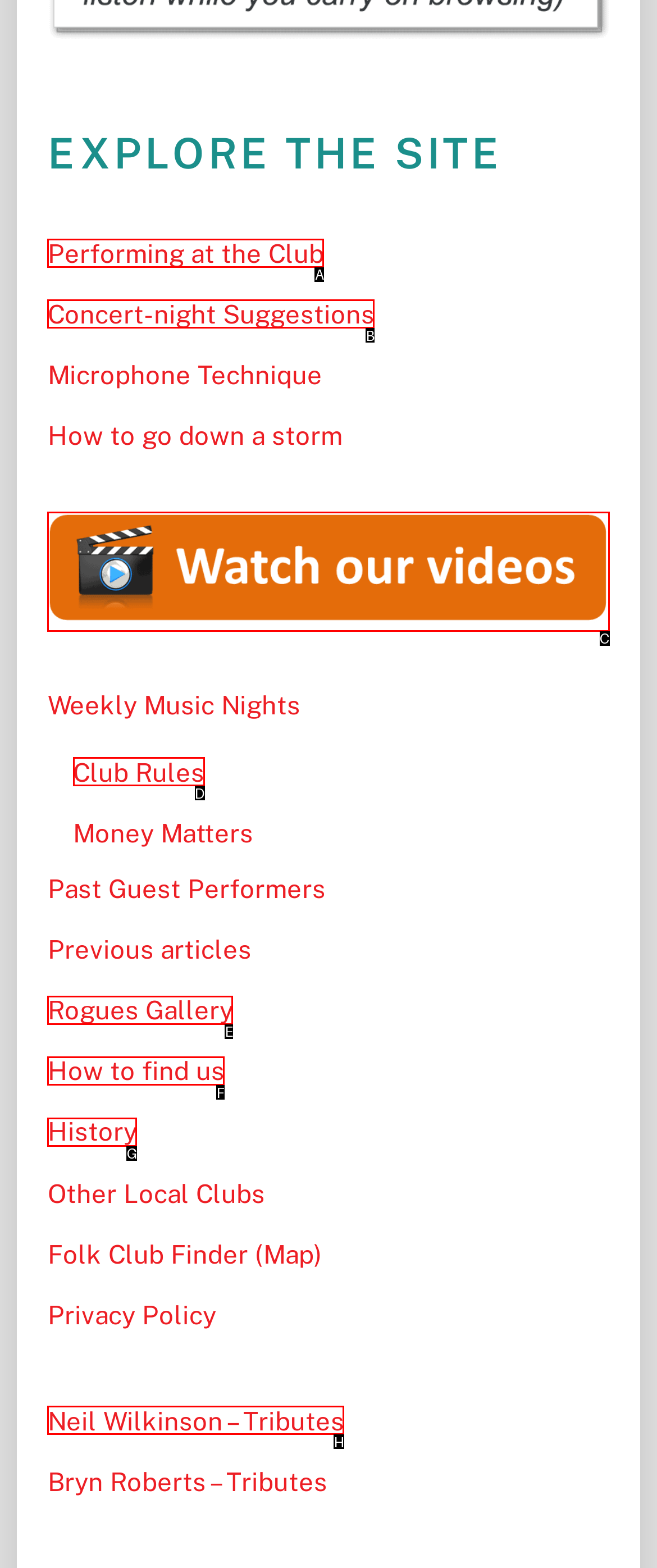Determine the HTML element that best aligns with the description: # cybersecurity
Answer with the appropriate letter from the listed options.

None